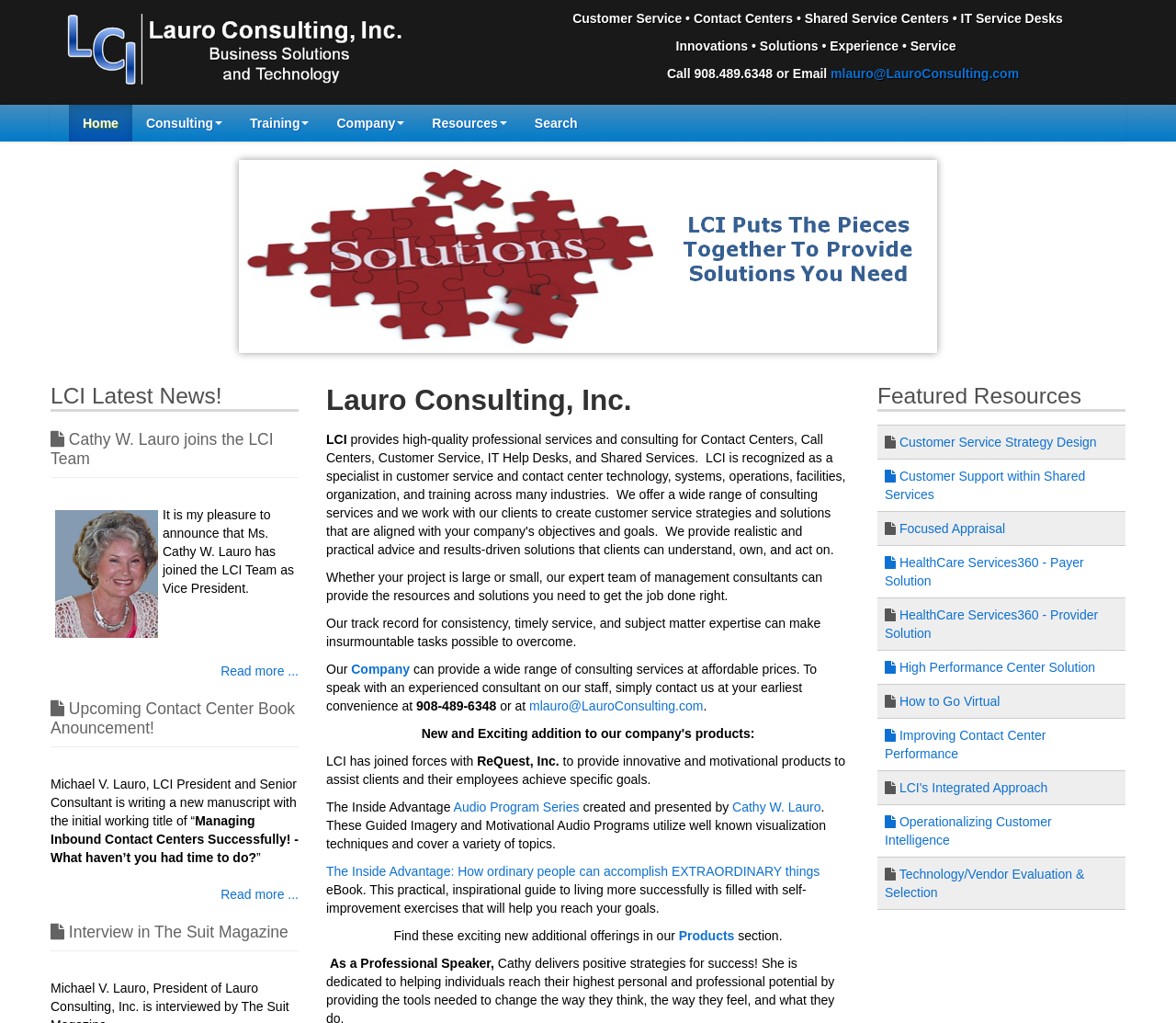Respond with a single word or short phrase to the following question: 
What is the phone number to contact?

908.489.6348